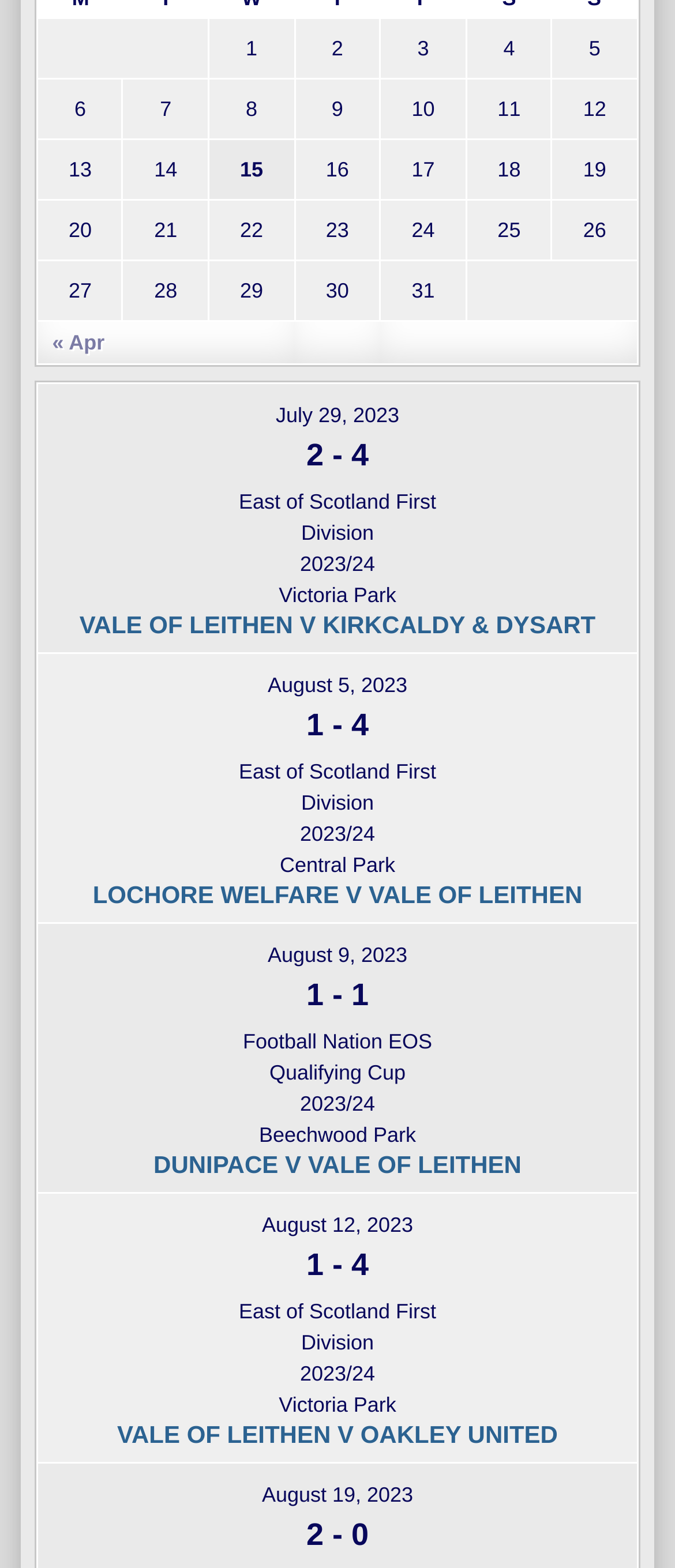Locate the bounding box coordinates of the region to be clicked to comply with the following instruction: "Click on the link '11'". The coordinates must be four float numbers between 0 and 1, in the form [left, top, right, bottom].

[0.737, 0.062, 0.771, 0.077]